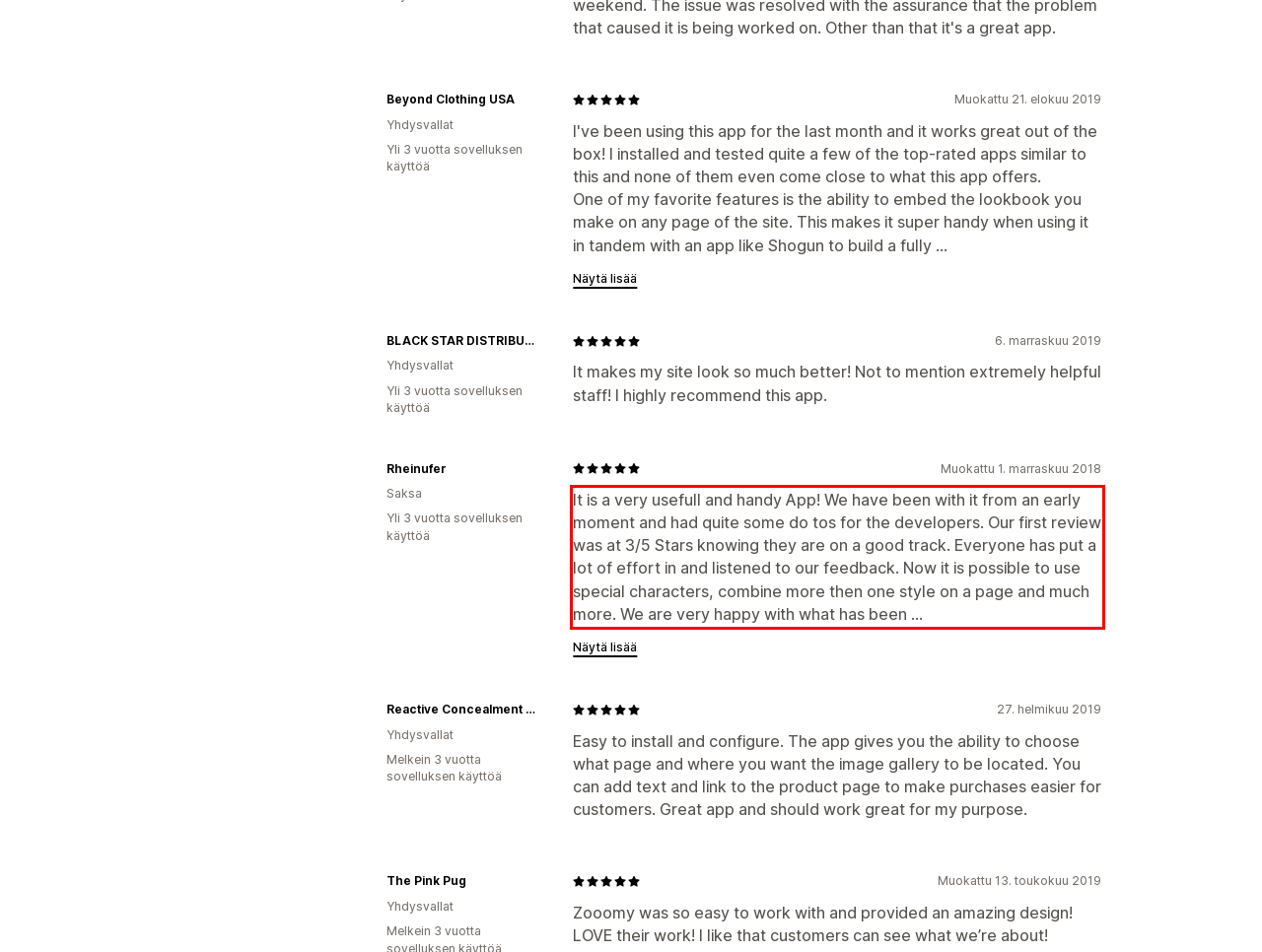Using the provided screenshot of a webpage, recognize and generate the text found within the red rectangle bounding box.

It is a very usefull and handy App! We have been with it from an early moment and had quite some do tos for the developers. Our first review was at 3/5 Stars knowing they are on a good track. Everyone has put a lot of effort in and listened to our feedback. Now it is possible to use special characters, combine more then one style on a page and much more. We are very happy with what has been ...